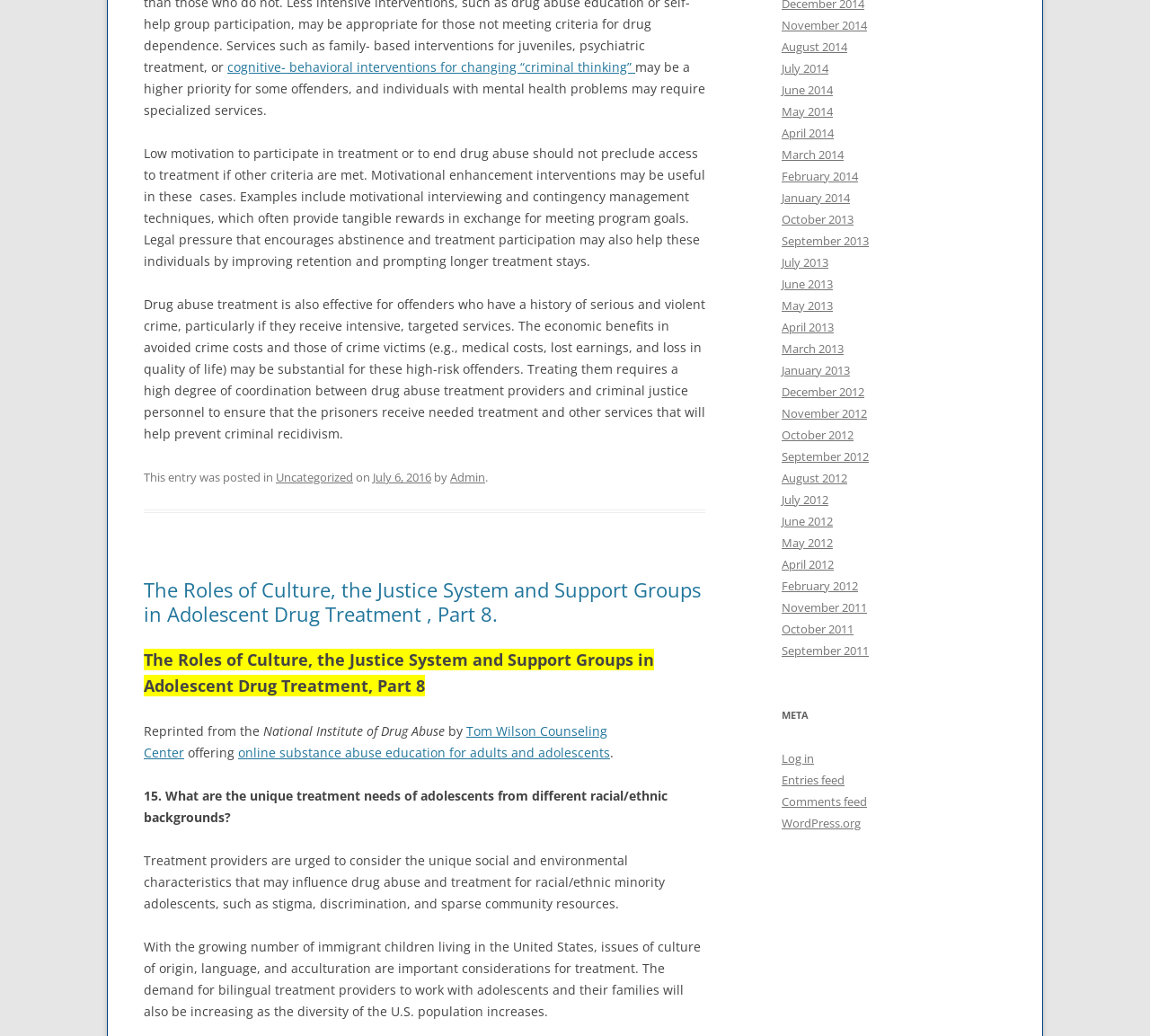Please identify the bounding box coordinates of the element's region that should be clicked to execute the following instruction: "View the posts from July 2016". The bounding box coordinates must be four float numbers between 0 and 1, i.e., [left, top, right, bottom].

[0.324, 0.453, 0.375, 0.469]